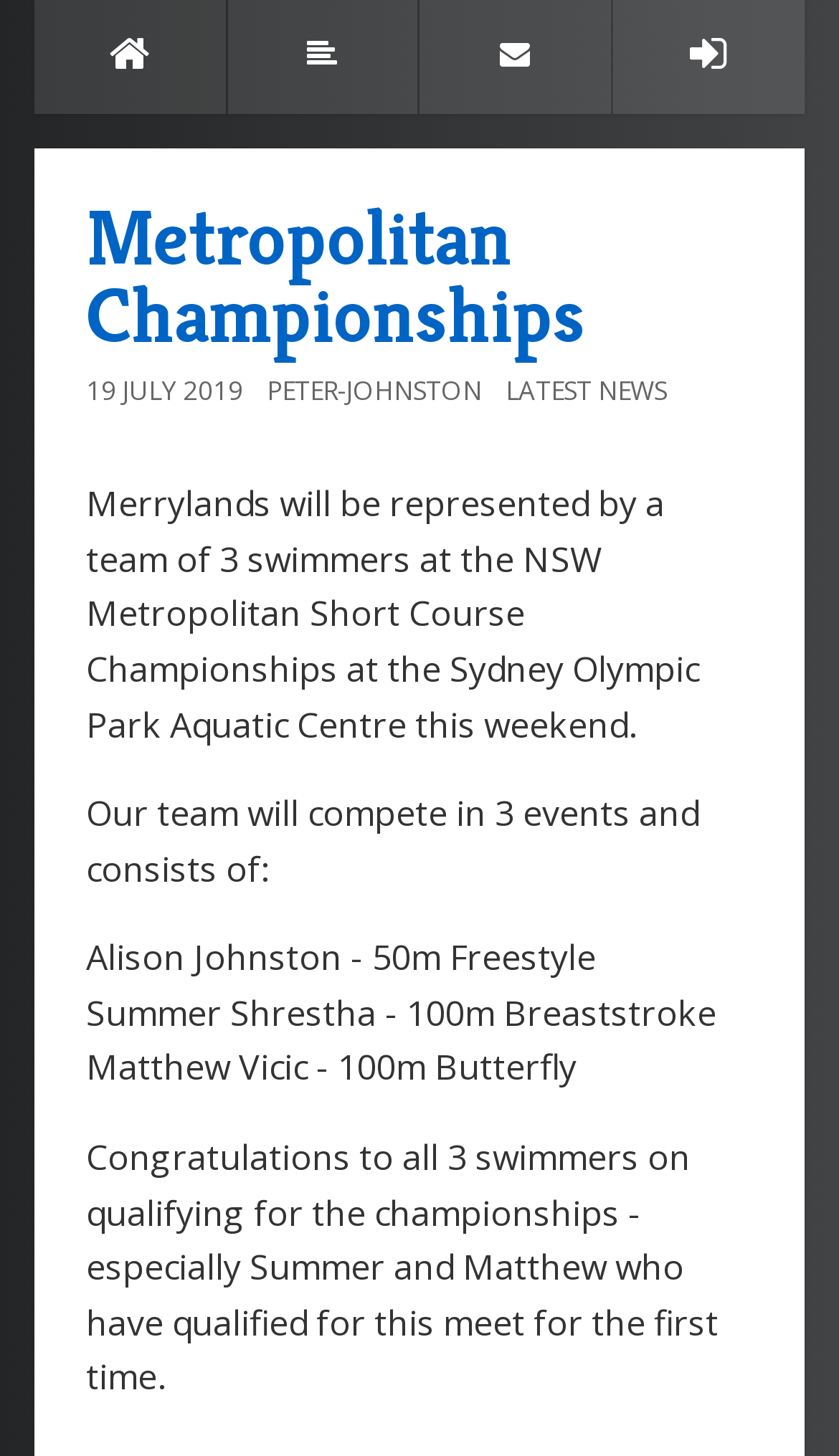Determine the bounding box for the HTML element described here: "Latest News". The coordinates should be given as [left, top, right, bottom] with each number being a float between 0 and 1.

[0.603, 0.256, 0.795, 0.281]